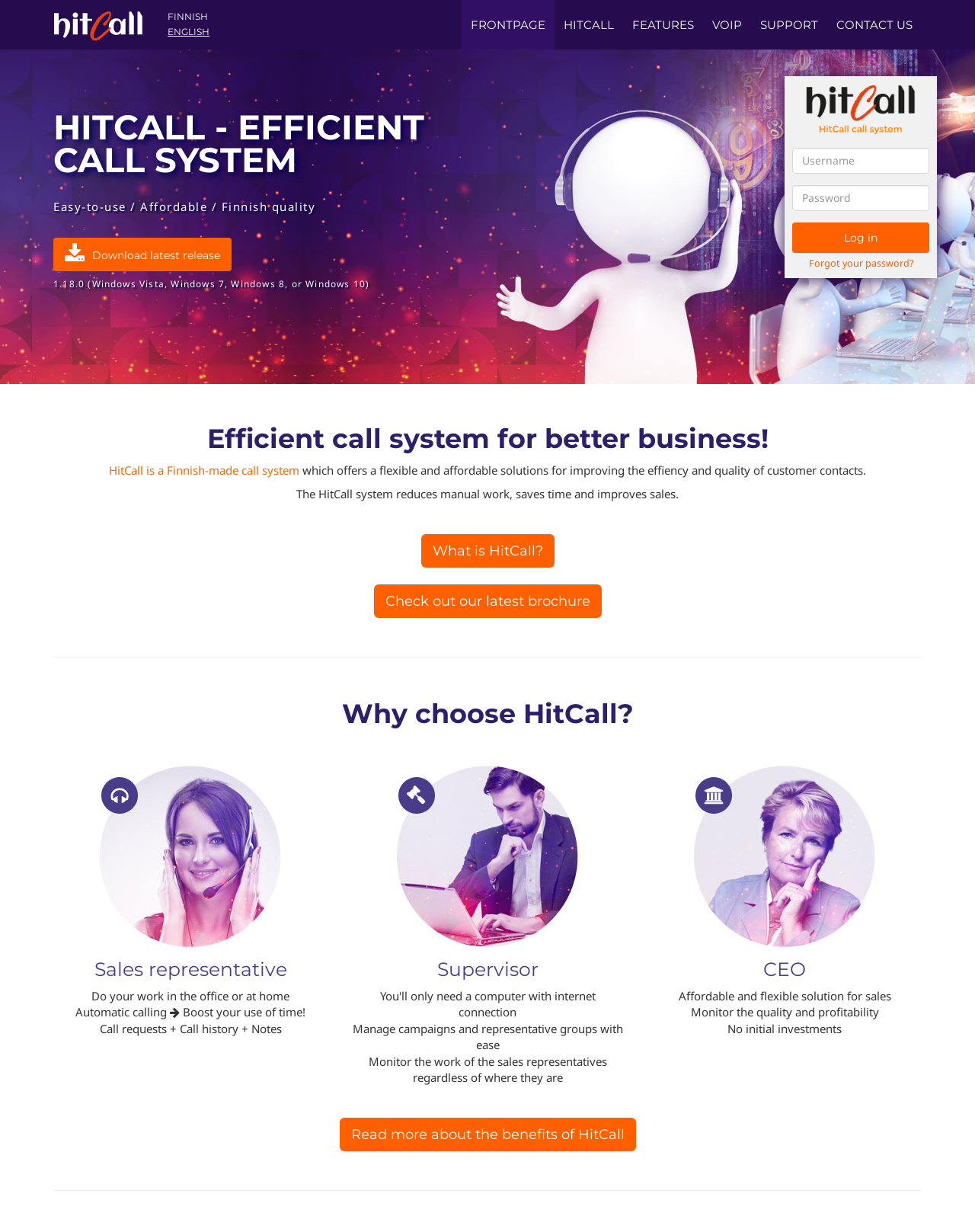Describe all the visual and textual components of the webpage comprehensively.

The webpage is about HitCall, a Finnish-made call system that offers efficient and affordable solutions for improving customer contacts. At the top left, there is a link to "HitCall soittojärjestelmä" with an accompanying image. Next to it, there are language options, including Finnish and English. 

Below the language options, there is a navigation menu with links to "FRONTPAGE", "HITCALL", "FEATURES", "VOIP", "SUPPORT", and "CONTACT US". 

On the right side of the page, there is a login section with a username and password input field, a "Log in" button, and a "Forgot your password?" link. Above the login section, there is an image related to HitCall.

The main content of the page is divided into several sections. The first section has a heading "HITCALL - EFFICIENT CALL SYSTEM" and a brief description of the system. Below it, there is a button to download the latest release of HitCall, along with the version number.

The next section has a heading "Efficient call system for better business!" and describes the benefits of using HitCall, including reducing manual work, saving time, and improving sales. There are also links to "What is HitCall?" and "Check out our latest brochure".

The following section is separated by a horizontal line and has a heading "Why choose HitCall?". It features three sections, each with an image and a heading, describing the benefits of HitCall for sales representatives, supervisors, and CEOs. The sections highlight the flexibility, affordability, and ease of use of the system.

At the bottom of the page, there is a link to "Read more about the benefits of HitCall" and a horizontal separator line.